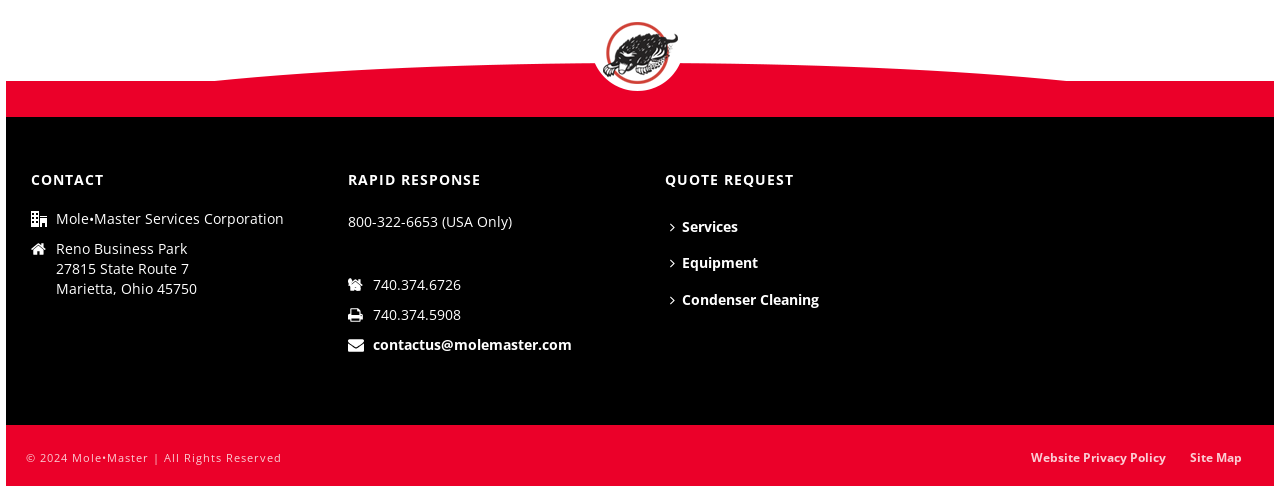What is the address of the Reno Business Park?
Provide a comprehensive and detailed answer to the question.

The address of the Reno Business Park can be found in the top section of the webpage, where the contact information is provided. The address is '27815 State Route 7, Marietta, Ohio 45750'.